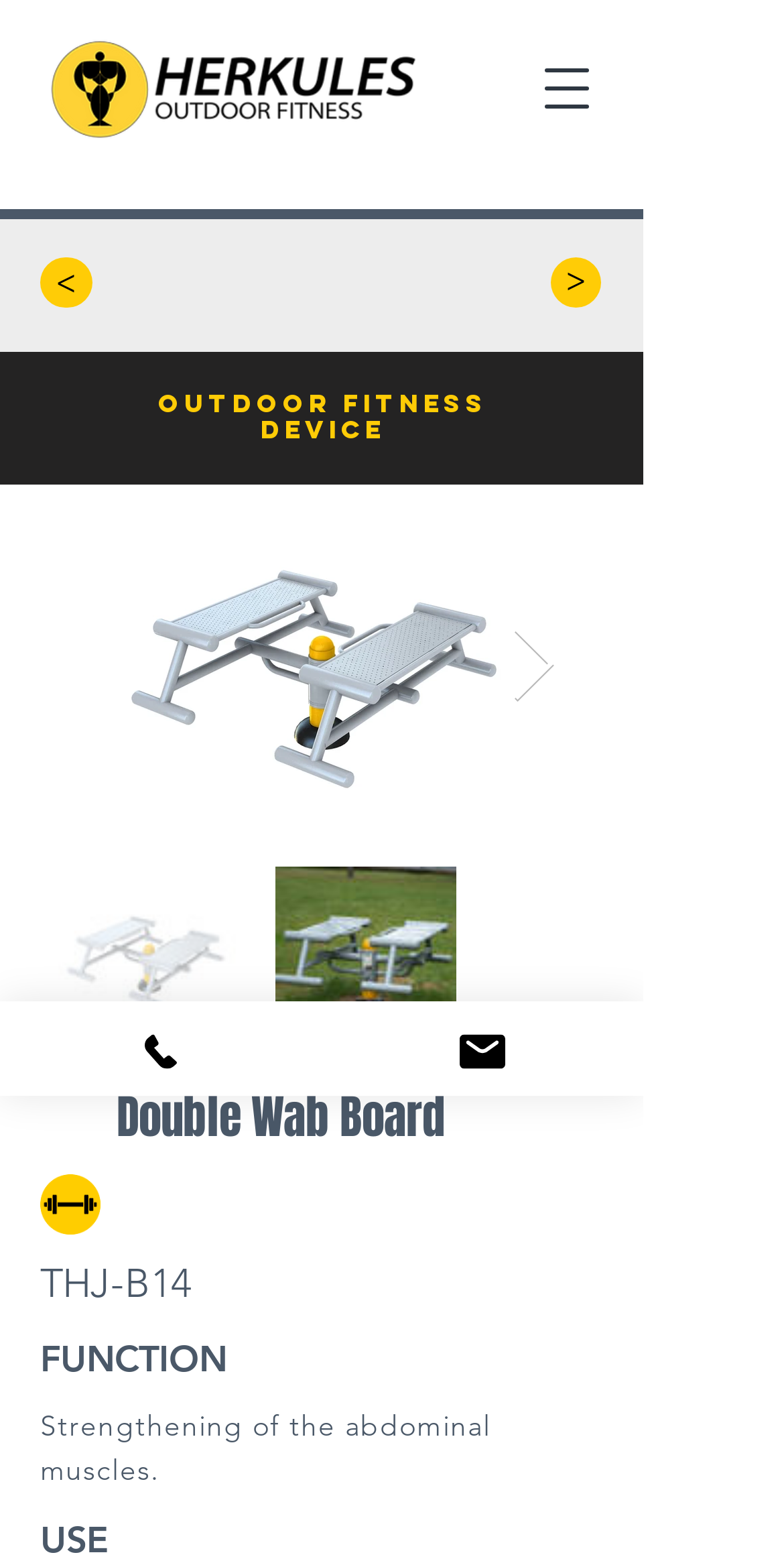Identify the primary heading of the webpage and provide its text.

OUTDOOR FITNESS DEVICE